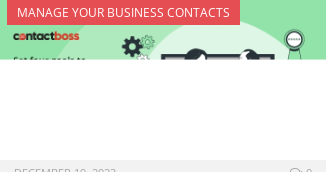Construct a detailed narrative about the image.

The image features a promotional graphic for Contactboss, emphasizing the theme "Manage Your Business Contacts." The design showcases a light green background adorned with various graphic elements, including gears and icons that symbolize organization and connectivity. The title prominently displays the Contactboss logo alongside the tagline "Set four goals to achieve customer relationship success in 2024!" Below the main content, there is a date indicating "December 19, 2023," suggesting the timing of this initiative or announcement. This visual aims to attract business professionals looking to enhance their contact management practices.